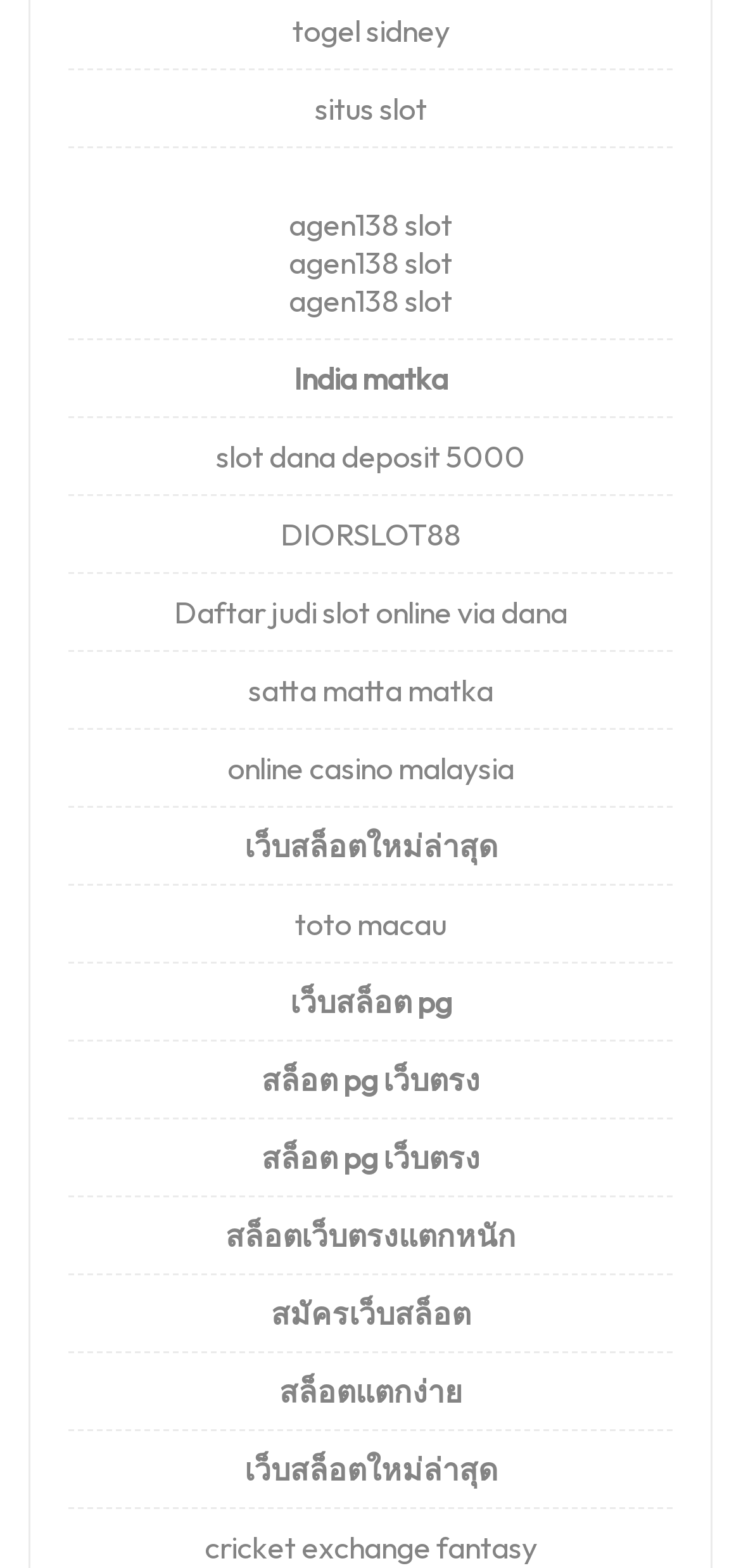How many links are located at the bottom of the webpage?
Analyze the screenshot and provide a detailed answer to the question.

By analyzing the bounding box coordinates of the links, I found that links such as 'สล็อต pg เว็บตรง', 'สล็อตเว็บตรงแตกหนัก', and 'สมัครเว็บสล็อต' have y1 and y2 coordinates that indicate they are located at the bottom of the webpage. There are more than 3 links located at the bottom of the webpage.